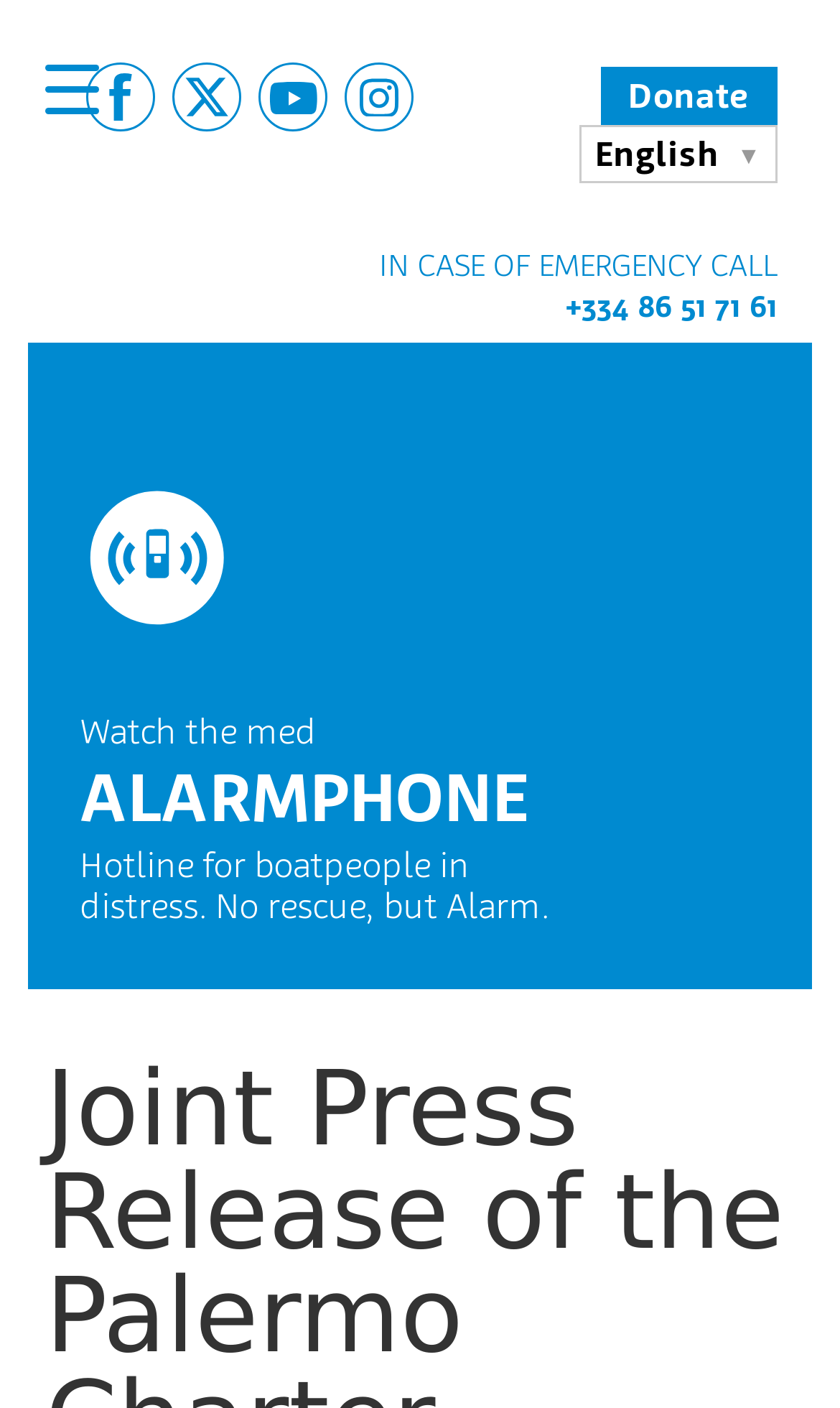Please determine the bounding box coordinates of the area that needs to be clicked to complete this task: 'Open the menu'. The coordinates must be four float numbers between 0 and 1, formatted as [left, top, right, bottom].

[0.0, 0.012, 0.169, 0.113]